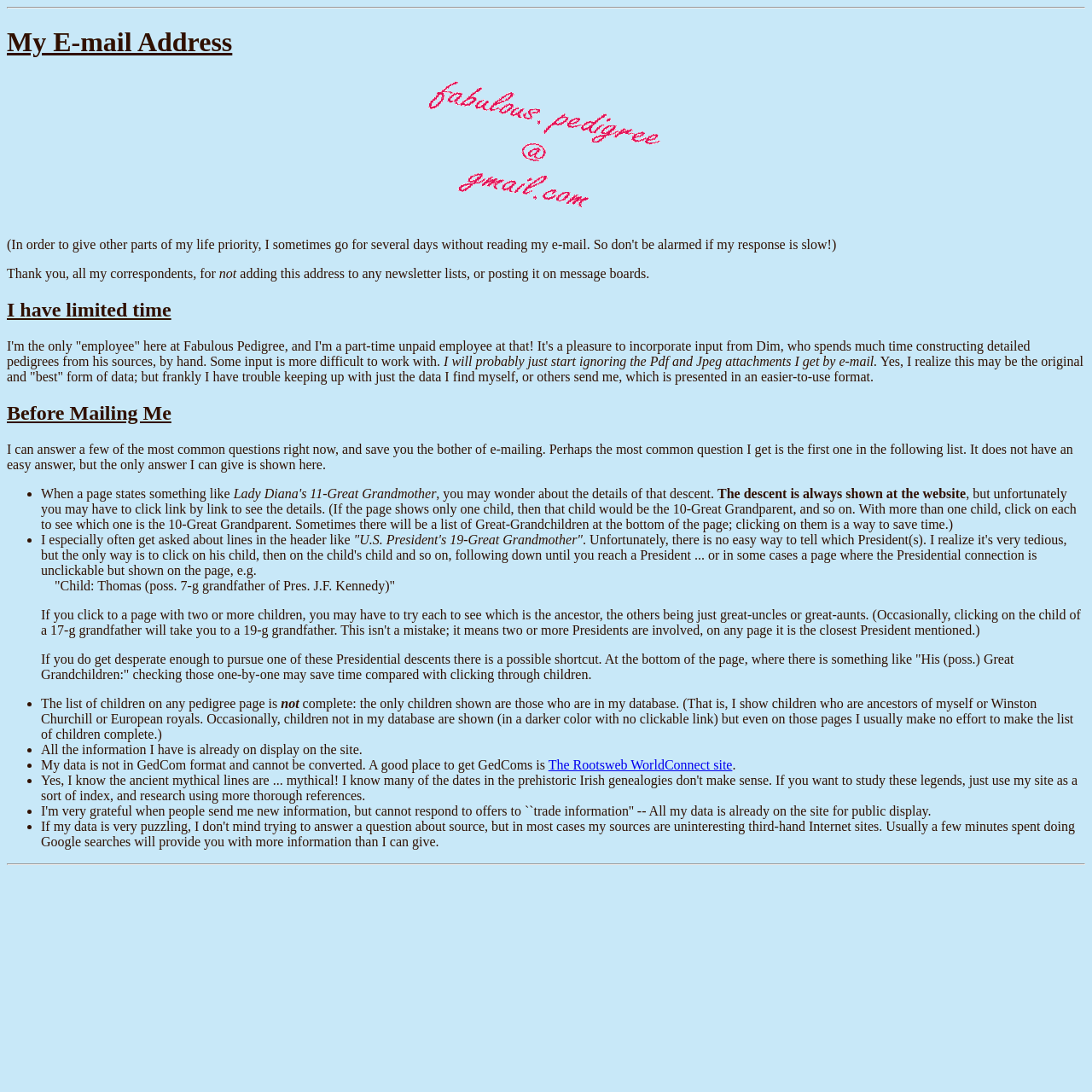Why does the author not show complete lists of children on pedigree pages?
Could you please answer the question thoroughly and with as much detail as possible?

The author explains that the list of children on any pedigree page is not complete, showing only those who are ancestors of themselves, Winston Churchill, or European royals, and occasionally showing children not in the database in a darker color with no clickable link.